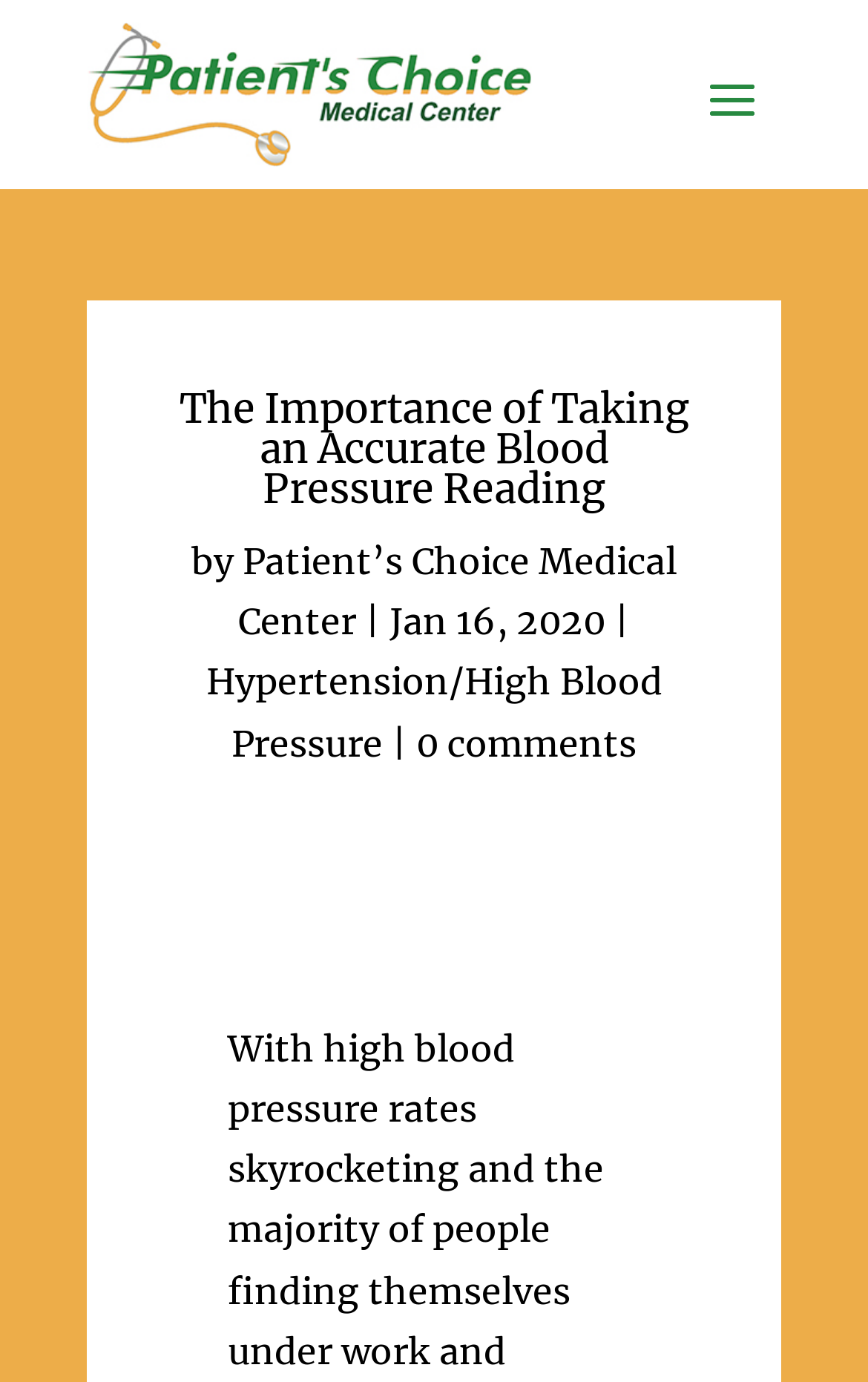What is the topic related to?
Please answer the question with a detailed response using the information from the screenshot.

The topic of the article is related to 'Hypertension/High Blood Pressure' as indicated by the link provided below the title of the article.